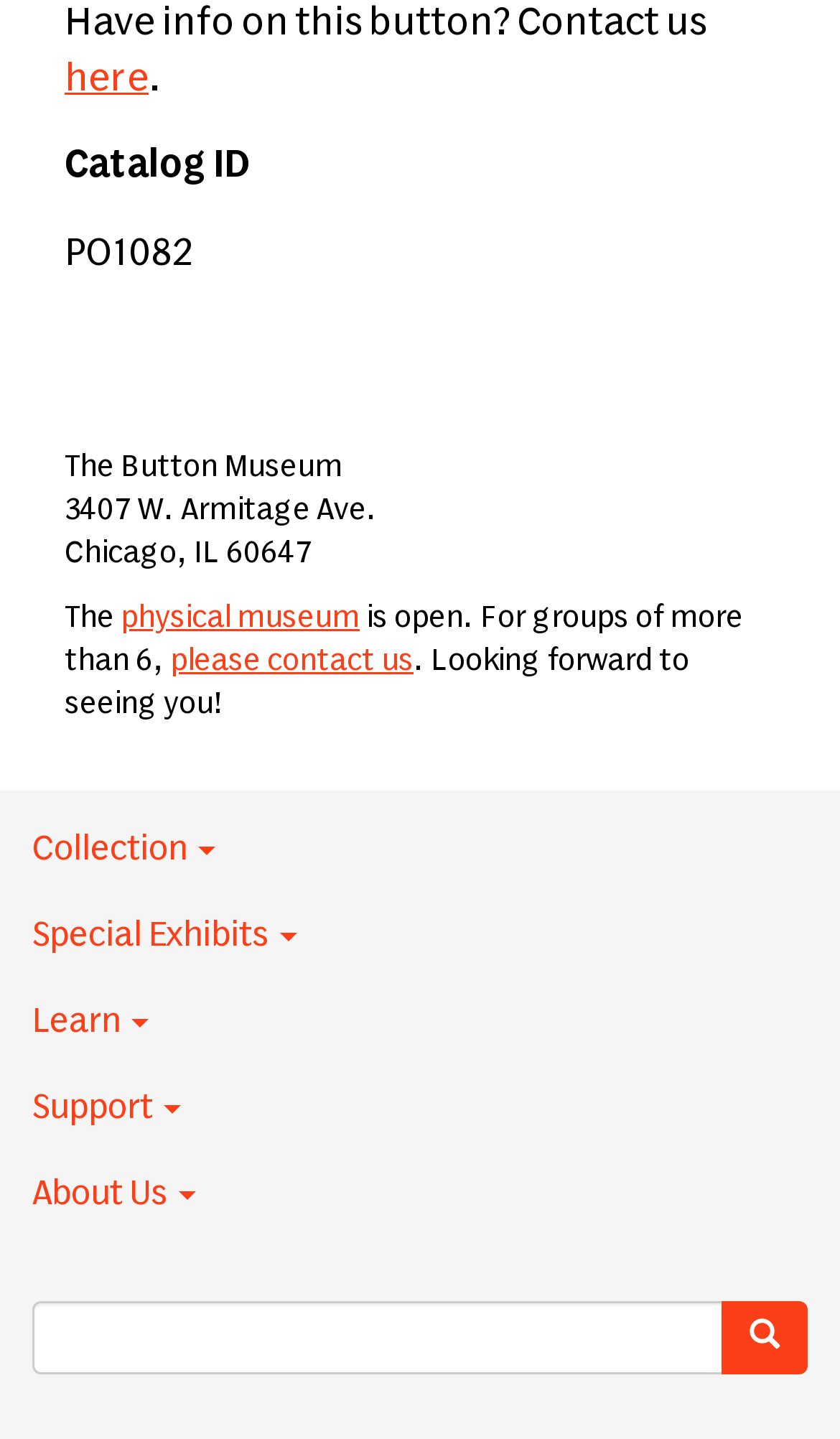What is the purpose of the physical museum?
Using the picture, provide a one-word or short phrase answer.

Open